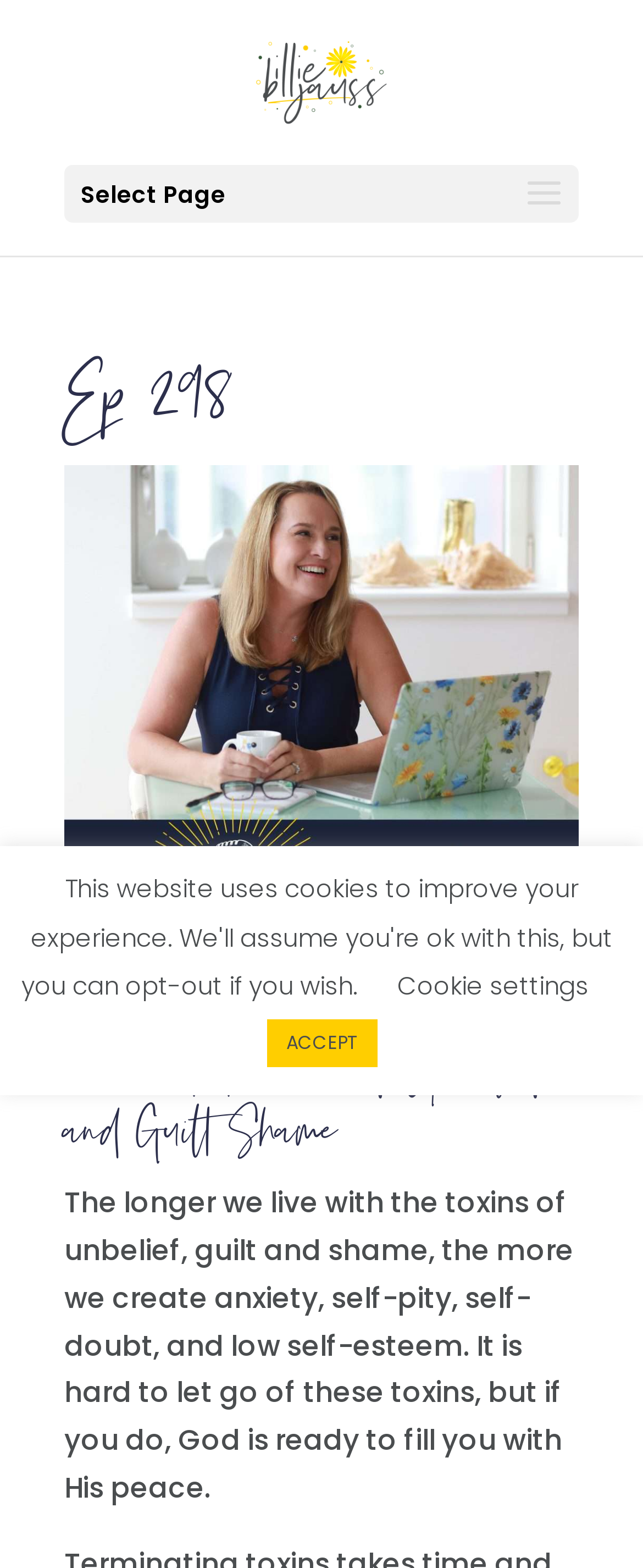Generate a comprehensive description of the webpage content.

This webpage appears to be a podcast episode page, specifically "Ep 298 - Billie Jauss". At the top, there is a link with the title "Billie Jauss" accompanied by an image of the same name, positioned slightly above the link. 

To the left of the image and link, there is a static text "Select Page". Below the image and link, there are two headings. The first heading "Ep 298" is positioned near the top, while the second heading "Terminate the Toxin of Unbelief and Guilt Shame" is located roughly in the middle of the page. 

Below the second heading, there is a block of text that summarizes the podcast episode, discussing how unbelief, guilt, and shame can lead to anxiety, self-pity, and low self-esteem, and how letting go of these toxins can bring God's peace. 

At the bottom of the page, there are two buttons: "Cookie settings" and "ACCEPT", positioned side by side, with "Cookie settings" on the right.